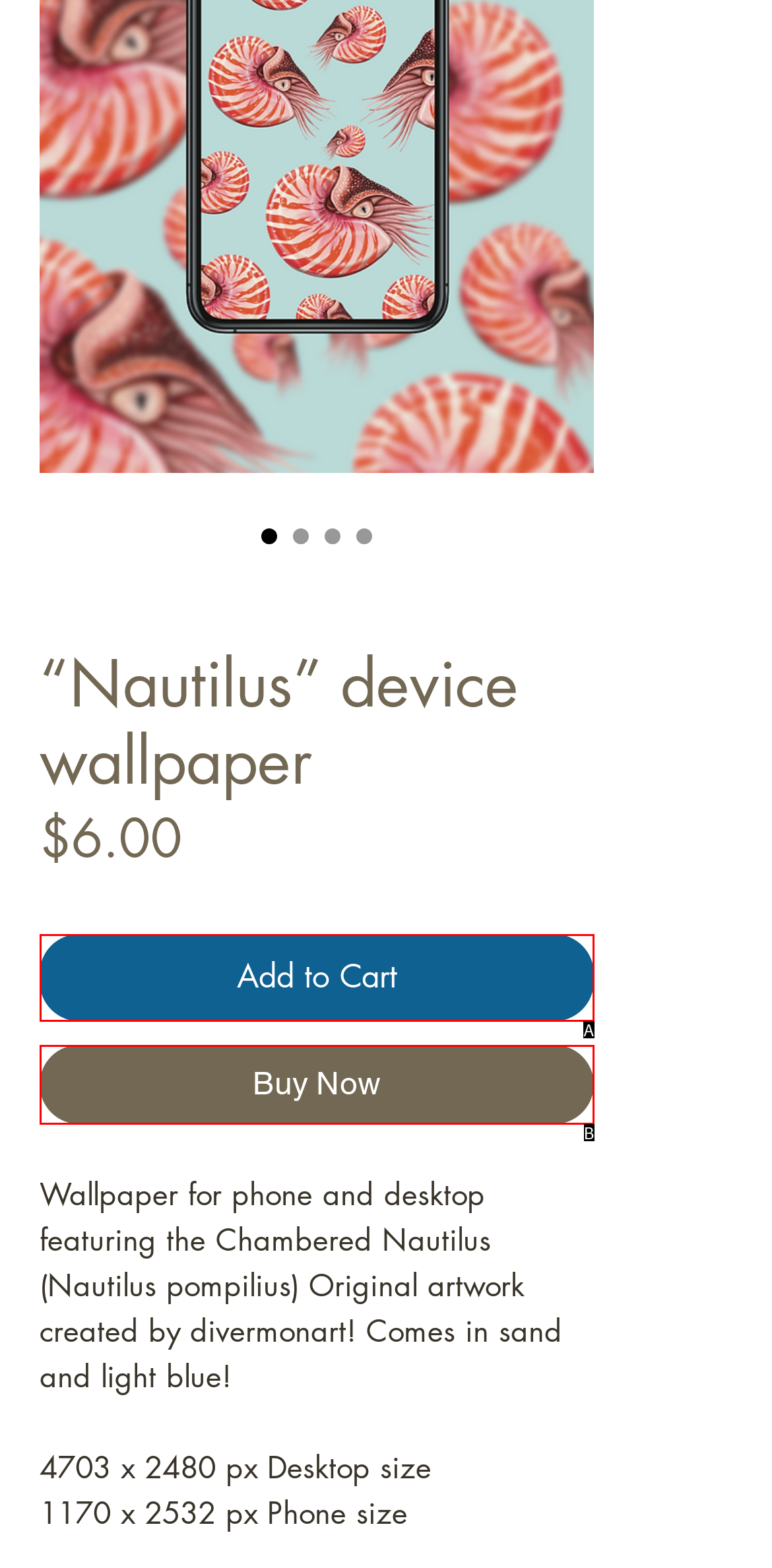Identify the letter of the UI element that corresponds to: Add to Cart
Respond with the letter of the option directly.

A